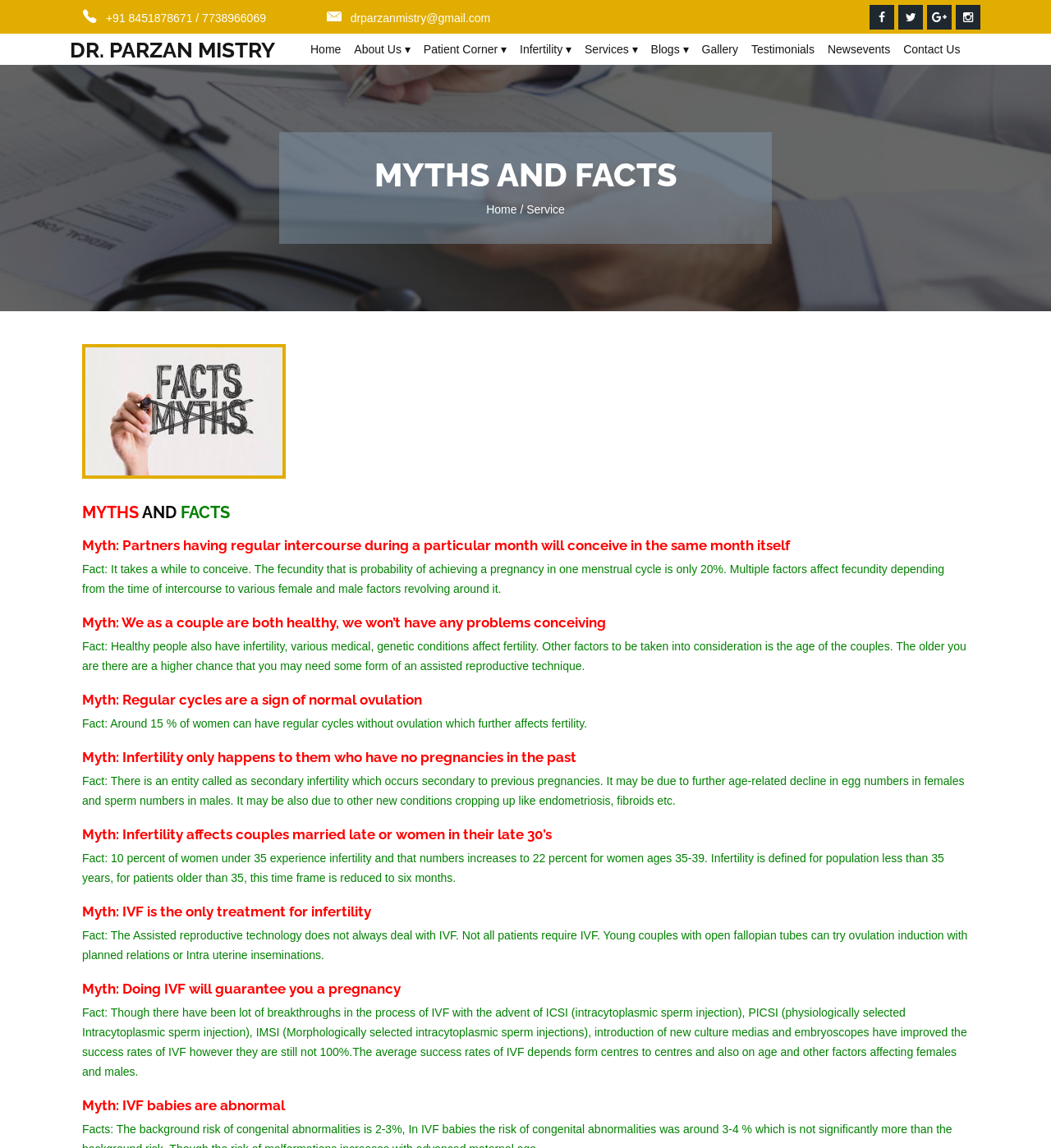What is the purpose of the webpage?
Use the image to answer the question with a single word or phrase.

To provide information on infertility